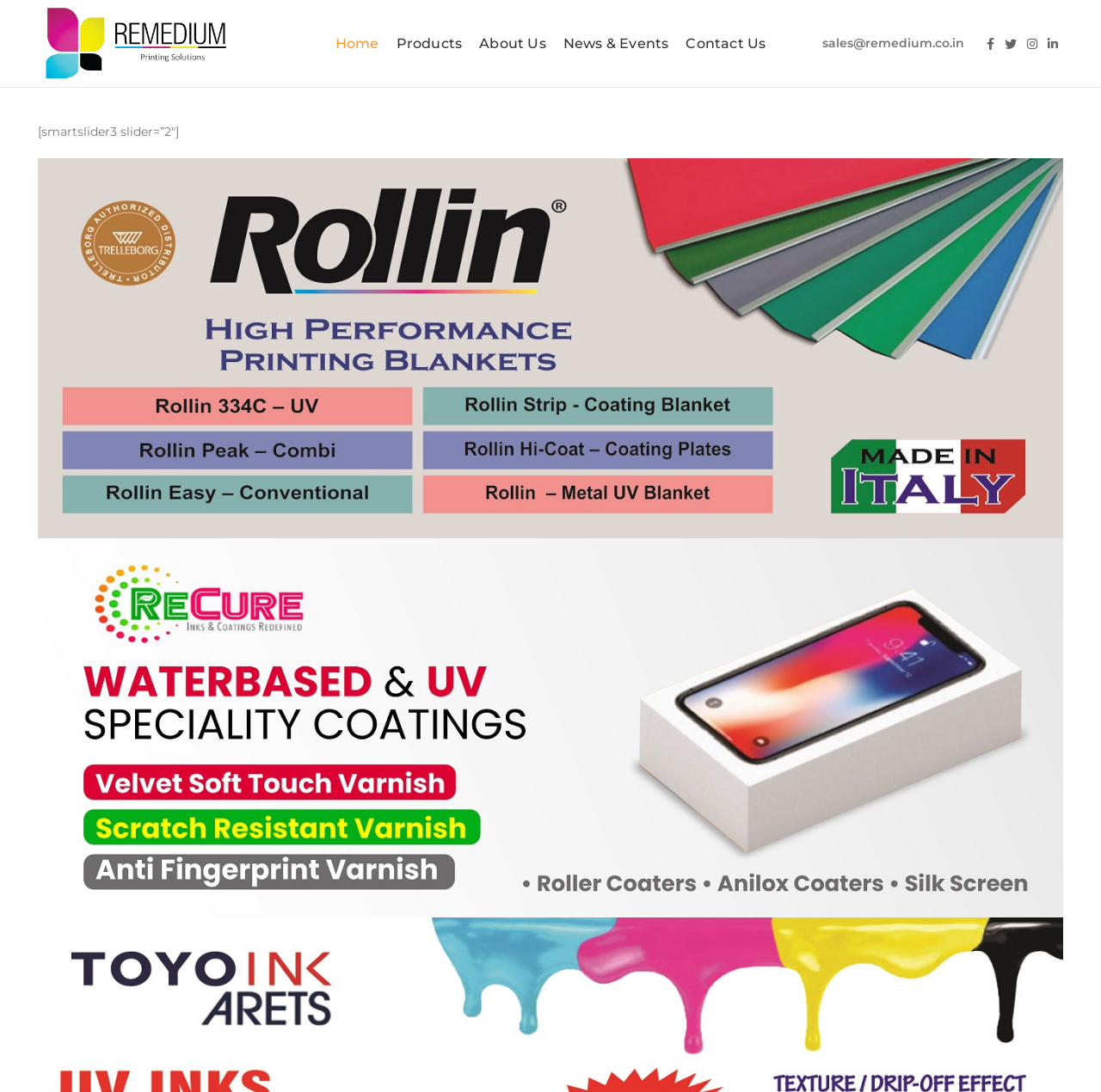Can you pinpoint the bounding box coordinates for the clickable element required for this instruction: "Visit Products"? The coordinates should be four float numbers between 0 and 1, i.e., [left, top, right, bottom].

[0.352, 0.024, 0.427, 0.056]